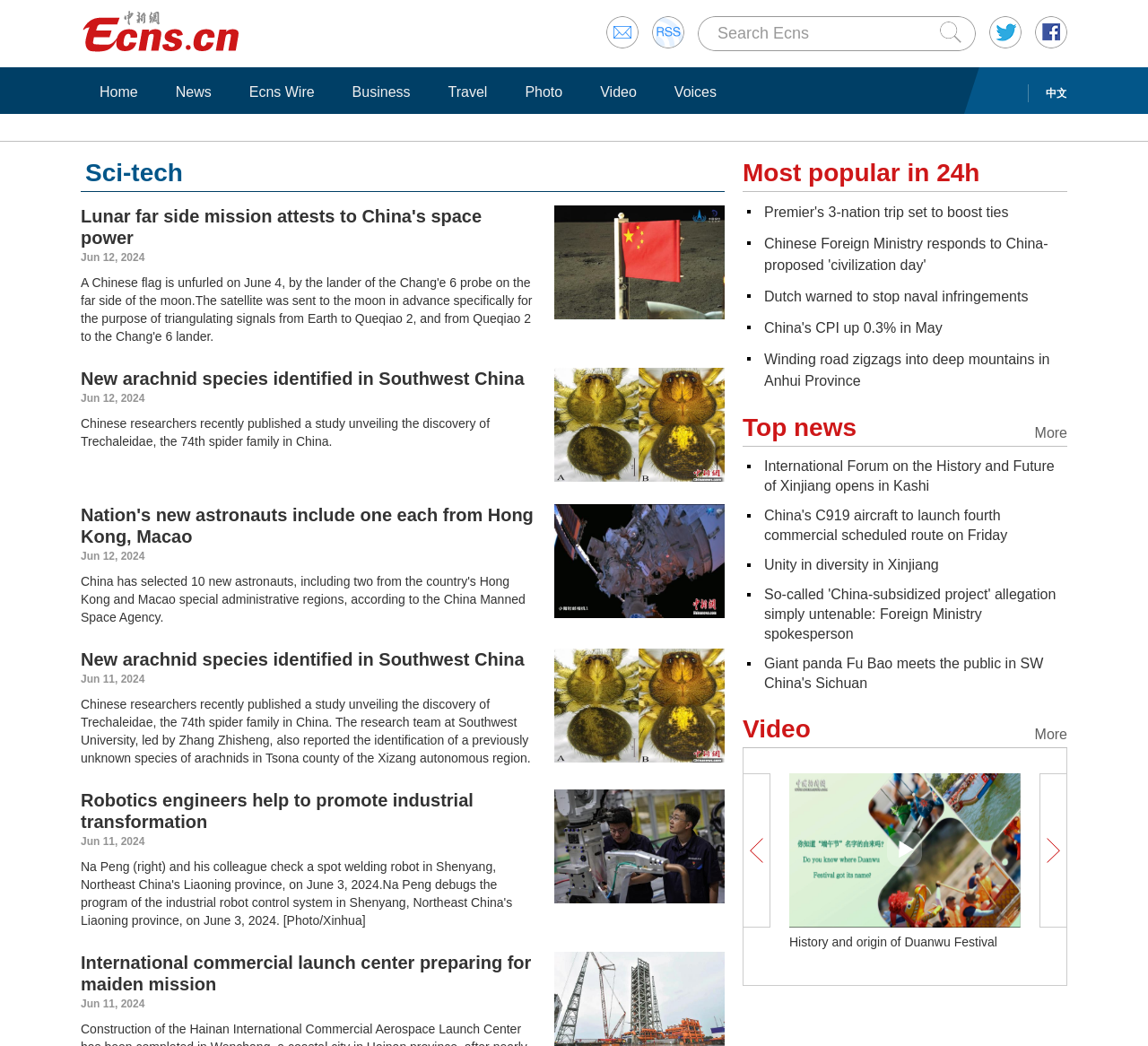Please specify the bounding box coordinates of the clickable section necessary to execute the following command: "Read news about 'Lunar far side mission attests to China's space power'".

[0.483, 0.291, 0.631, 0.303]